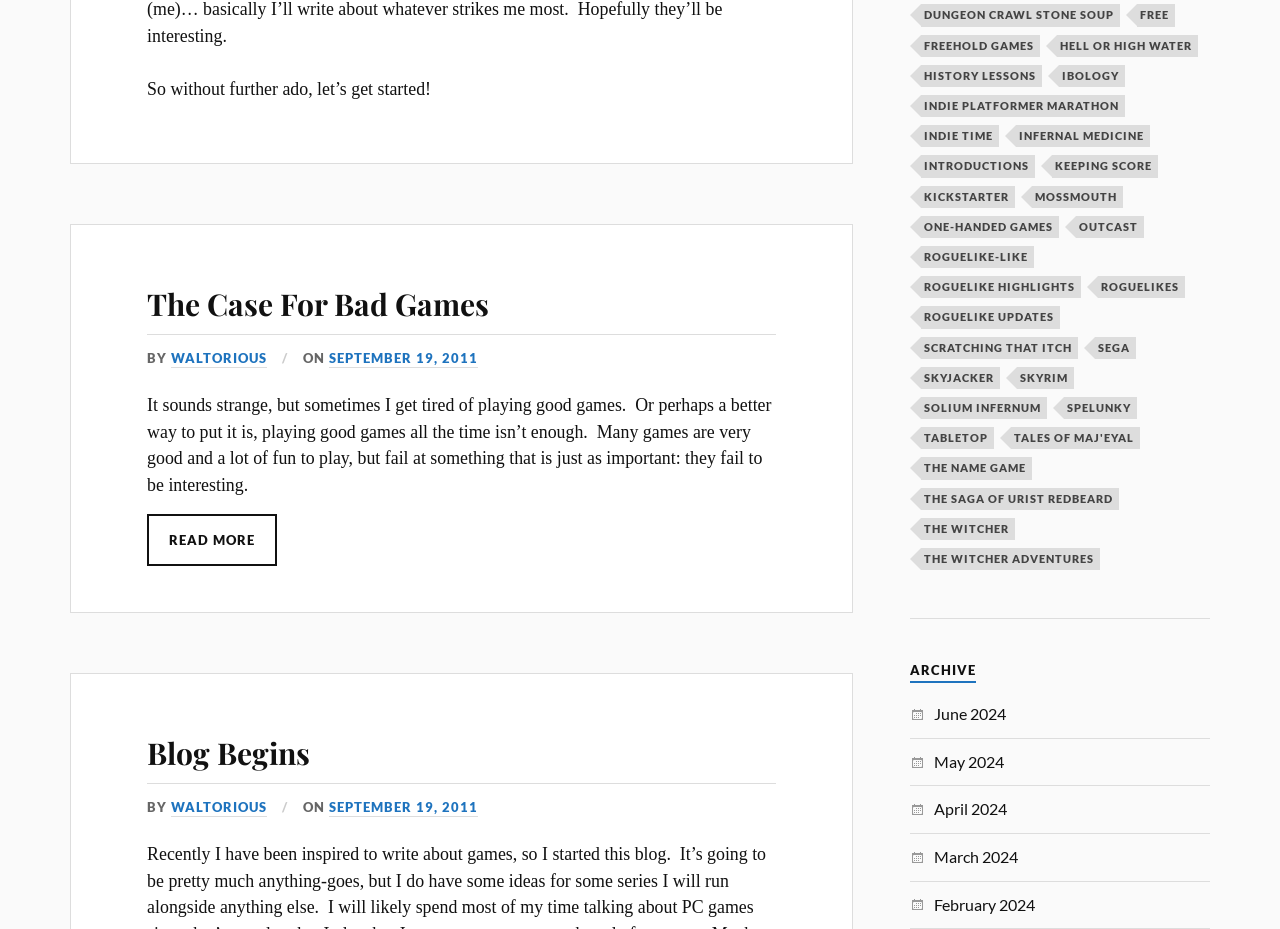Please identify the bounding box coordinates of the clickable region that I should interact with to perform the following instruction: "Read more about the blog post". The coordinates should be expressed as four float numbers between 0 and 1, i.e., [left, top, right, bottom].

[0.115, 0.553, 0.216, 0.609]